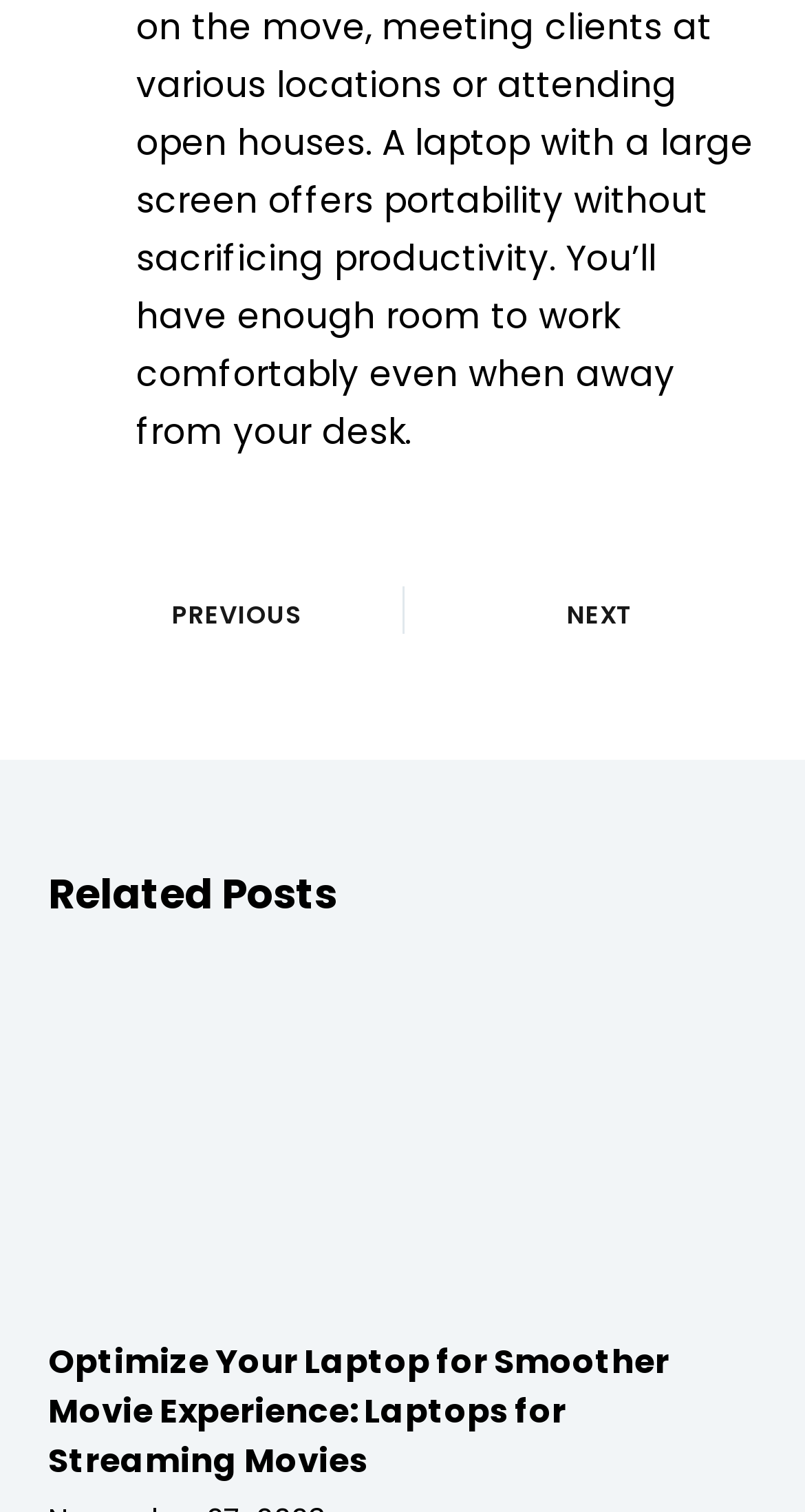How many related posts are on the webpage?
Refer to the image and provide a one-word or short phrase answer.

2